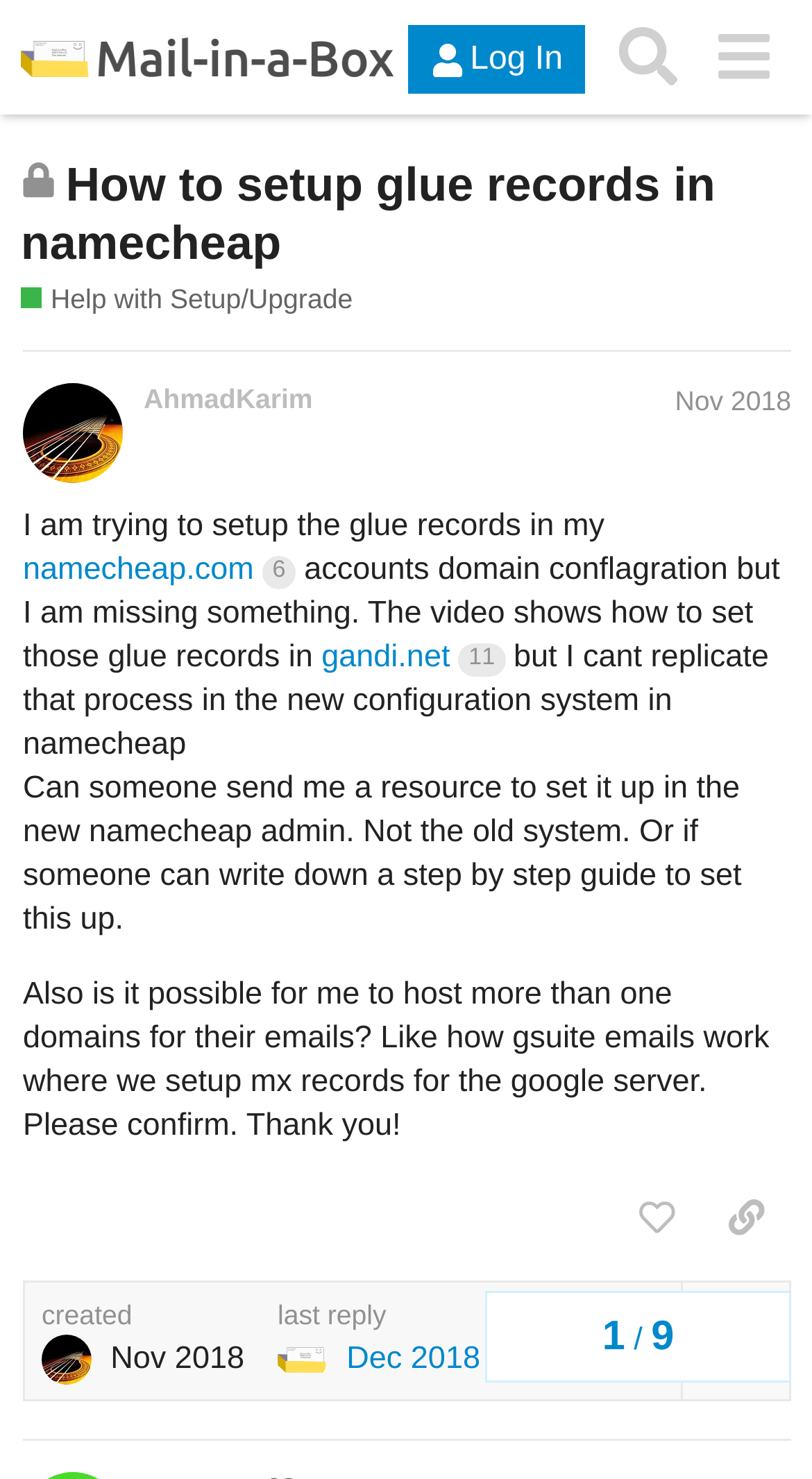Locate the bounding box of the user interface element based on this description: "sfcollege.edu/sacscoc".

None